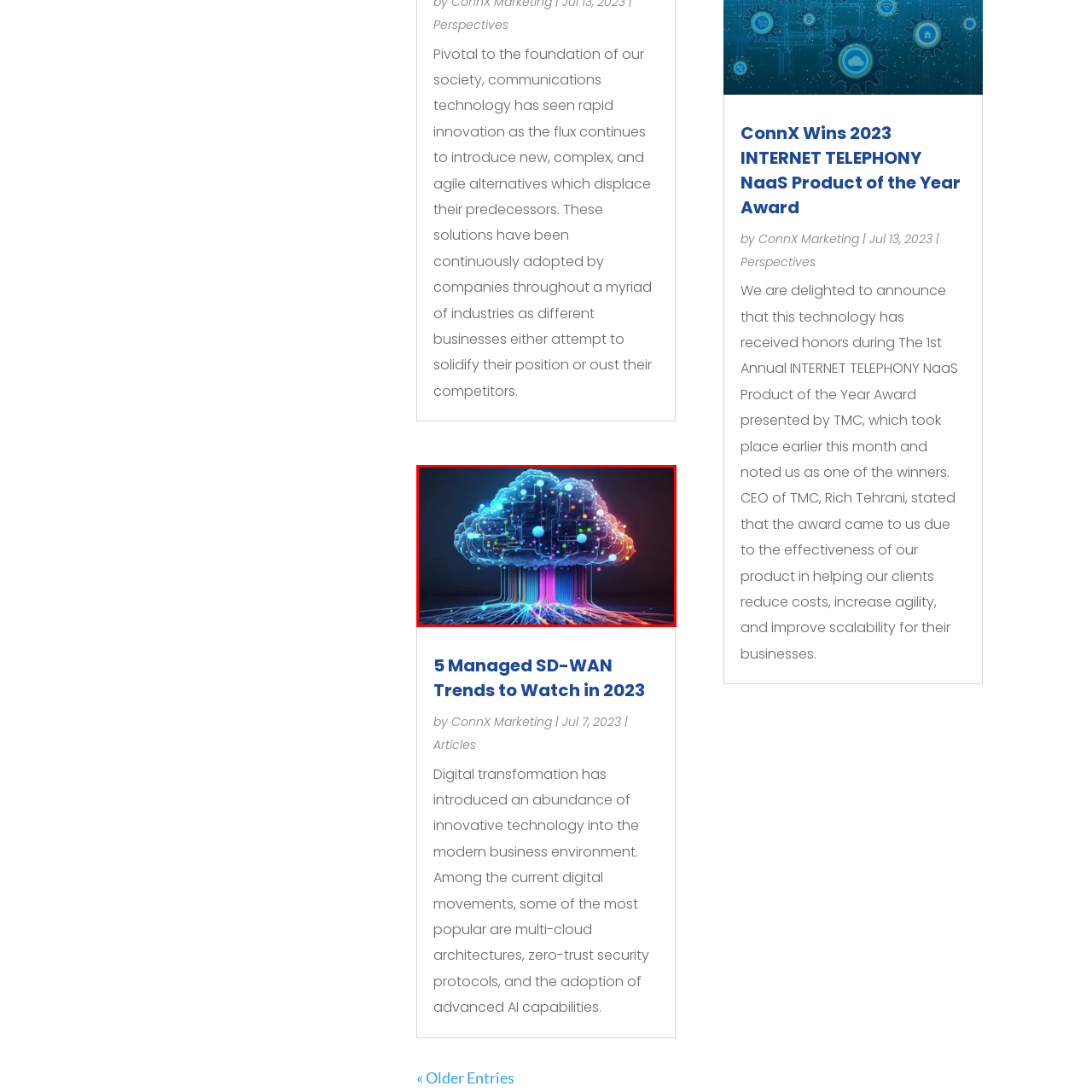Describe all the elements and activities occurring in the red-outlined area of the image extensively.

The image features a visually striking representation of a cloud, symbolizing modern cloud technology. This digital artwork illustrates the concept of managed SD-WAN and emphasizes the advanced networking solutions that are pivotal in today's rapidly evolving digital landscape. The cloud is adorned with vibrant colors and interconnected lines, portraying the flow of data and communication that underpins digital transformation efforts in various industries. This dynamic visual effectively captures the essence of innovation within communications technology, highlighting trends that are essential for businesses aiming to thrive amidst ongoing technological advancements. The electric design hints at the agility and connectivity that such solutions provide, reinforcing the importance of adopting cutting-edge technologies for optimal performance and competition.